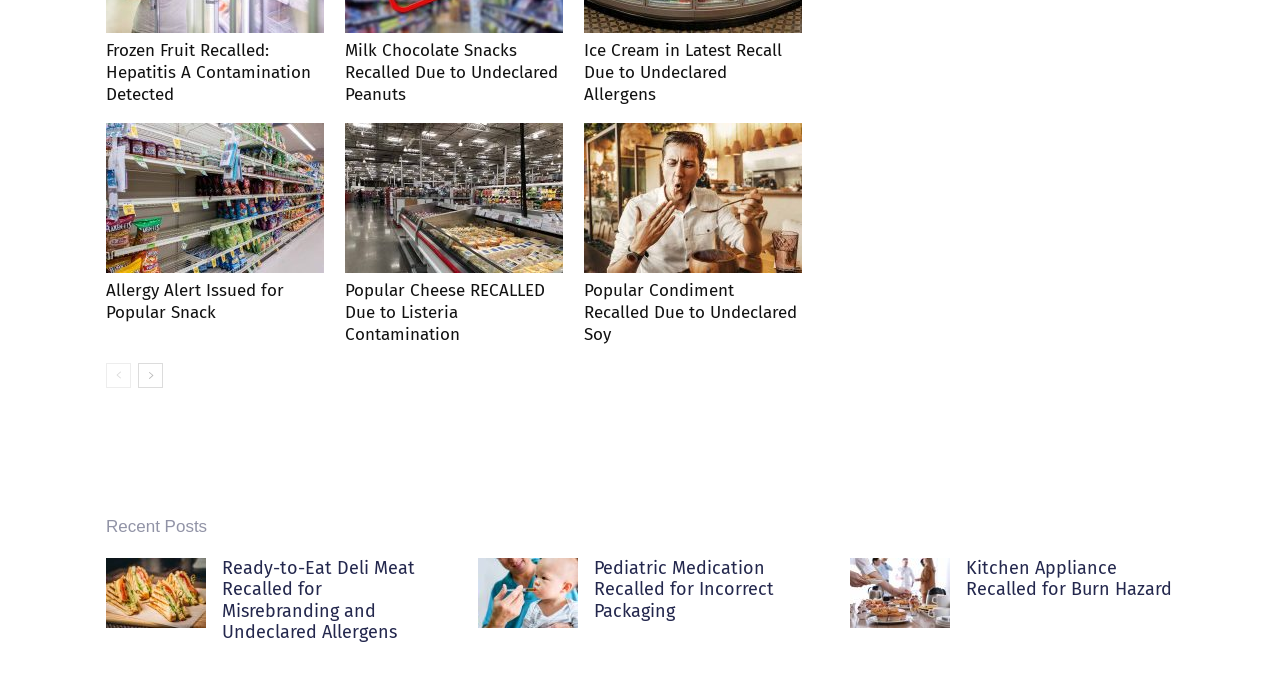Given the webpage screenshot and the description, determine the bounding box coordinates (top-left x, top-left y, bottom-right x, bottom-right y) that define the location of the UI element matching this description: aria-label="prev-page"

[0.083, 0.534, 0.102, 0.571]